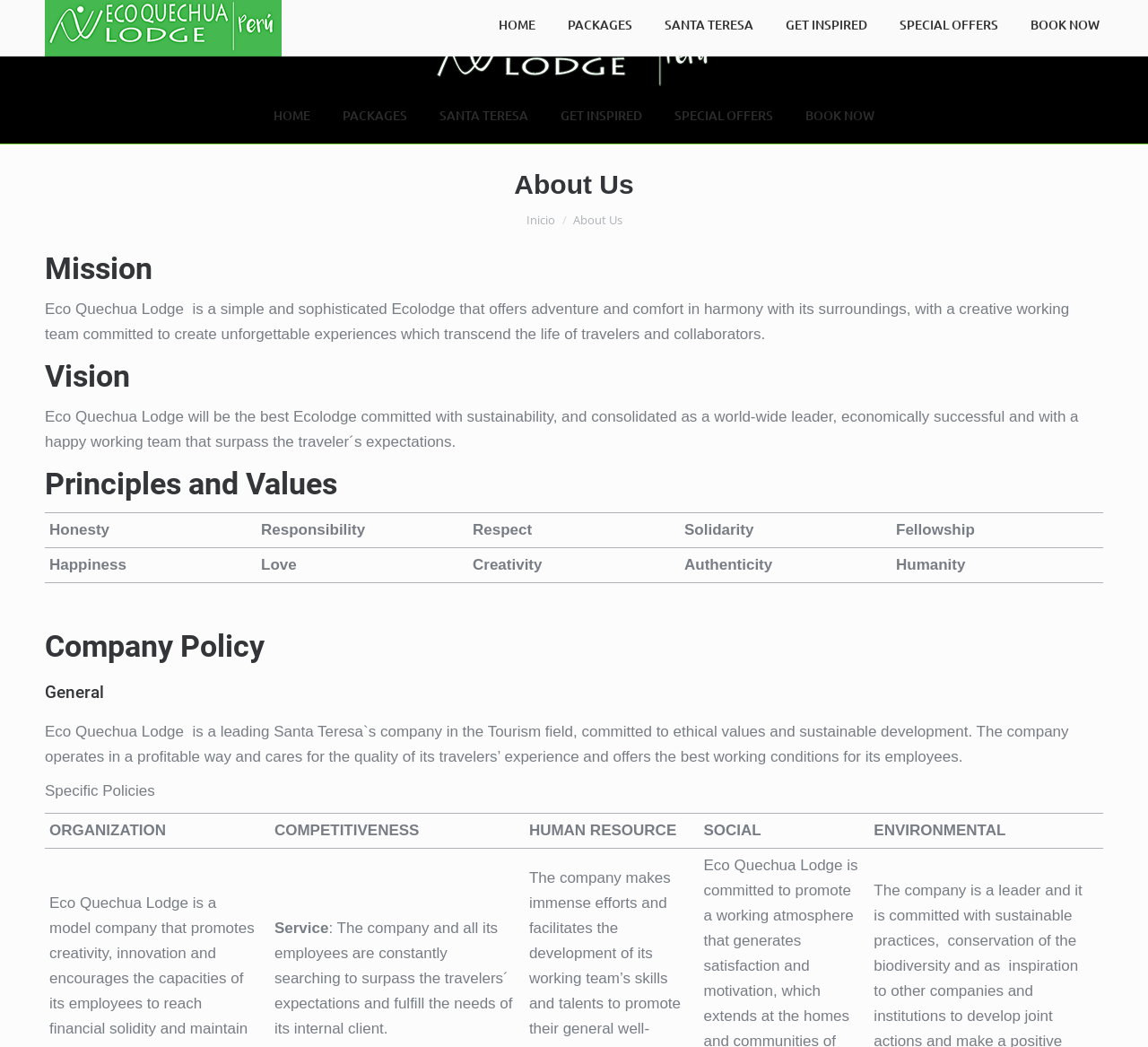Provide the bounding box coordinates of the HTML element described as: "SPECIAL OFFERS". The bounding box coordinates should be four float numbers between 0 and 1, i.e., [left, top, right, bottom].

[0.584, 0.099, 0.677, 0.122]